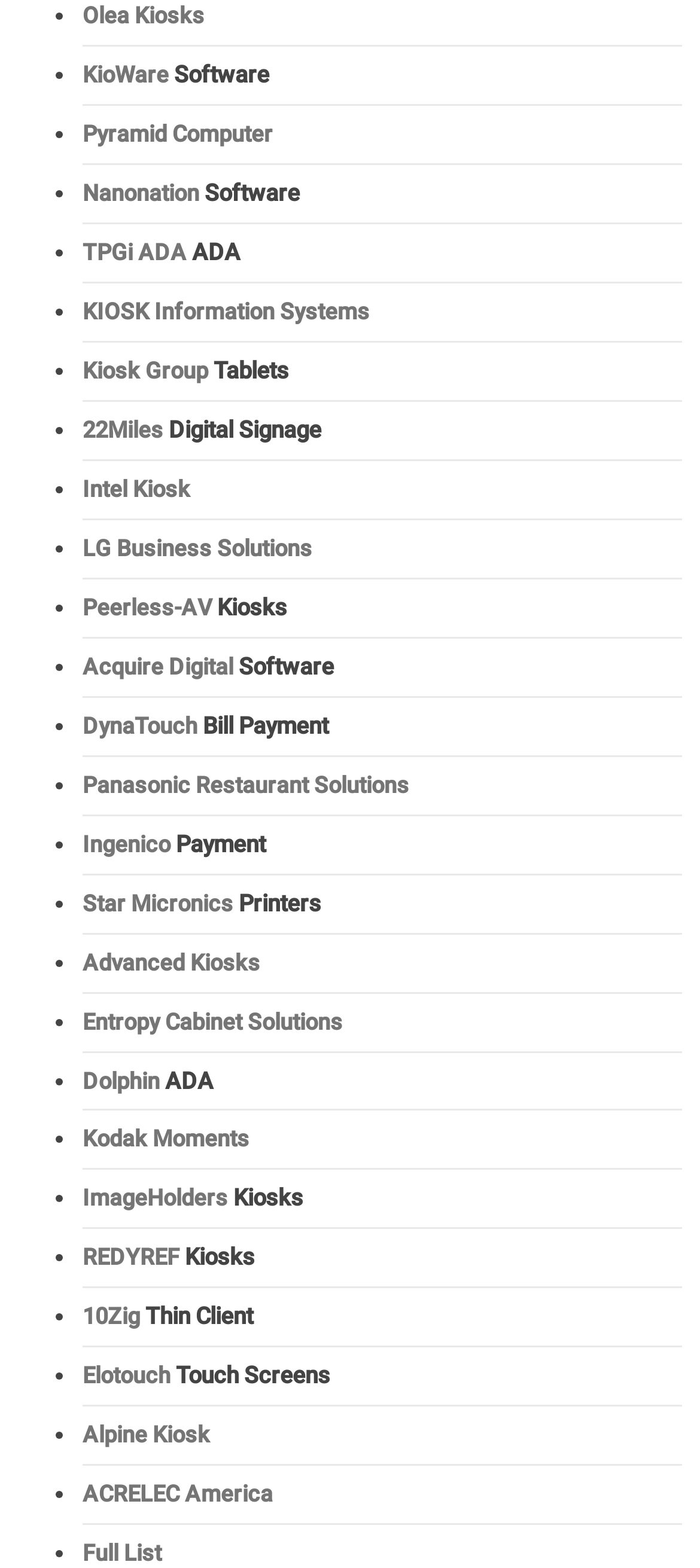Locate the bounding box coordinates of the clickable region necessary to complete the following instruction: "Explore Pyramid Computer". Provide the coordinates in the format of four float numbers between 0 and 1, i.e., [left, top, right, bottom].

[0.118, 0.077, 0.39, 0.094]